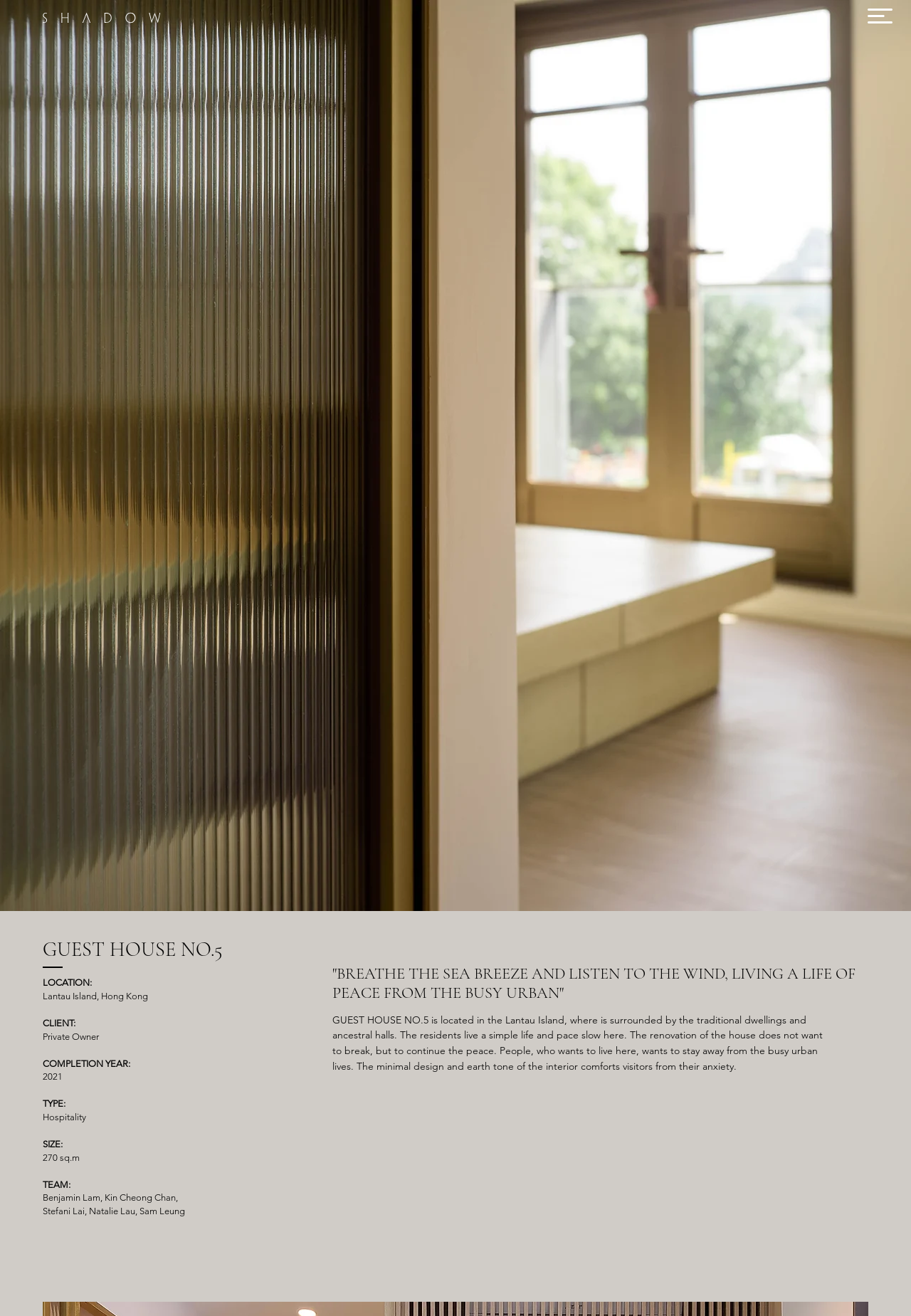From the element description #comp-lmx6wegw3_r_comp-lm244c7q svg [data-color="1"] {fill: #FFFFFF;}, predict the bounding box coordinates of the UI element. The coordinates must be specified in the format (top-left x, top-left y, bottom-right x, bottom-right y) and should be within the 0 to 1 range.

[0.047, 0.0, 0.176, 0.027]